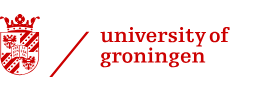What does the coat of arms symbolize?
Please use the visual content to give a single word or phrase answer.

The university's heritage and prestige